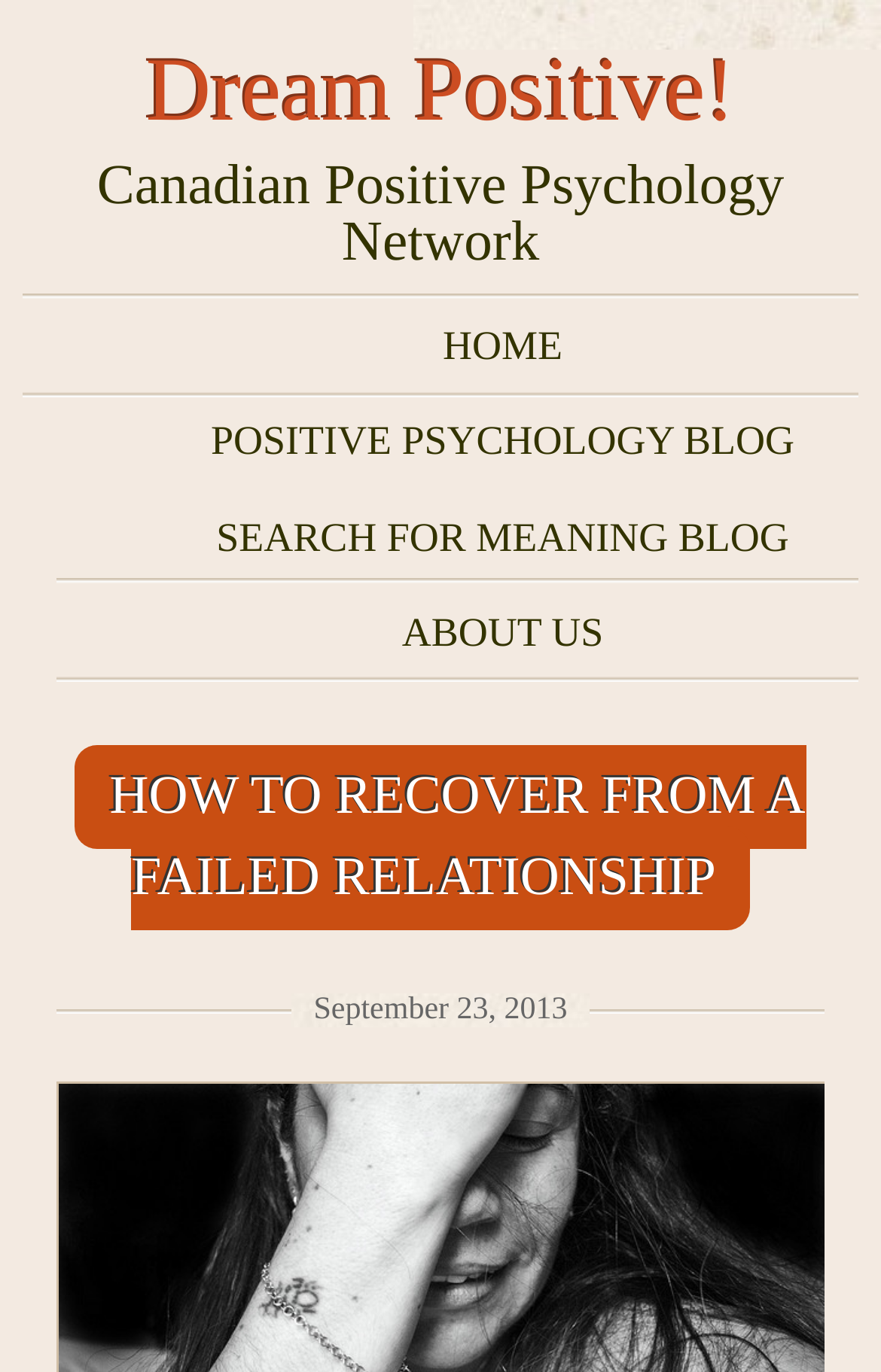What is the name of the network?
Using the screenshot, give a one-word or short phrase answer.

Canadian Positive Psychology Network